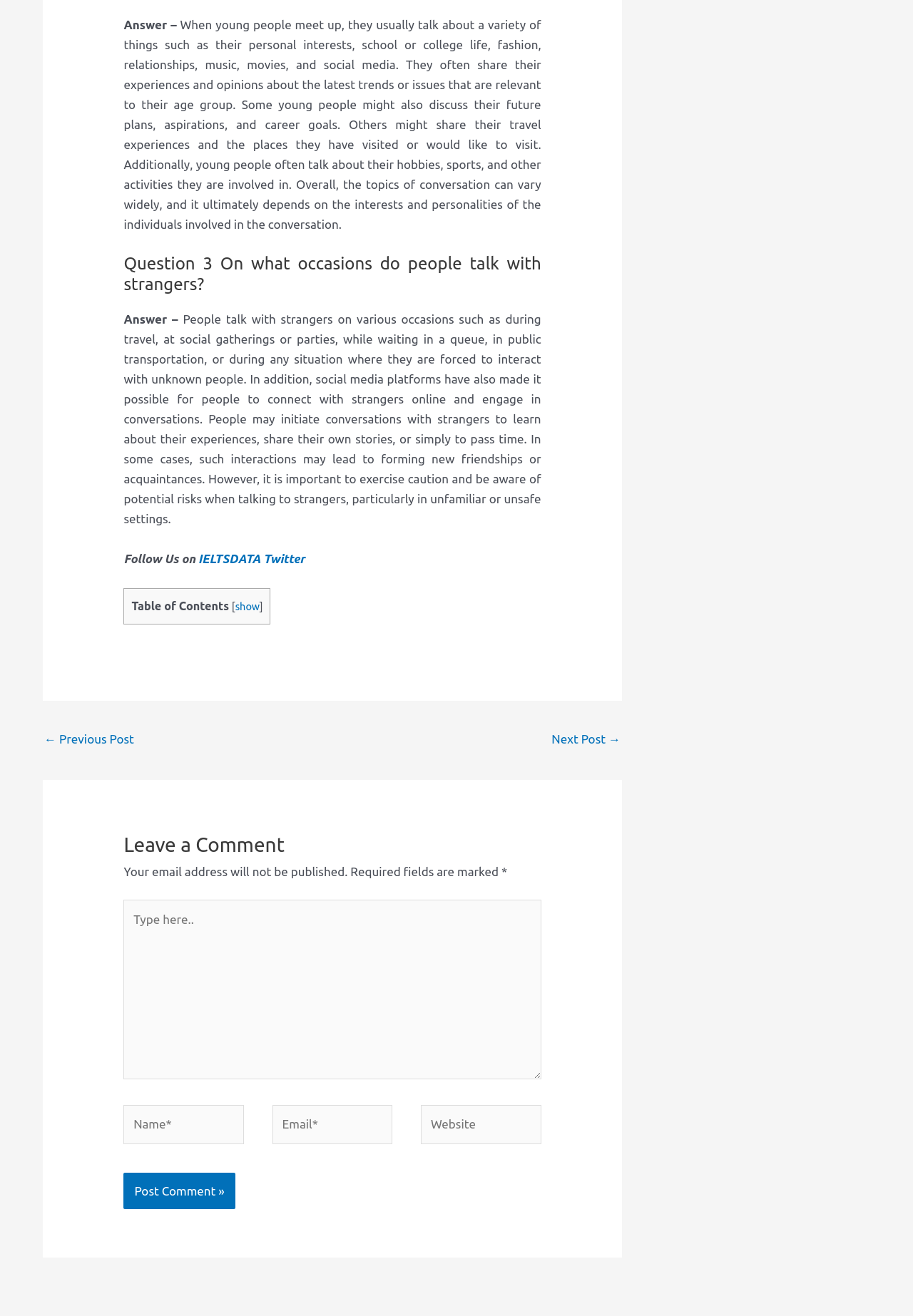Identify the bounding box coordinates of the clickable region to carry out the given instruction: "Type in the comment box".

[0.135, 0.684, 0.593, 0.82]